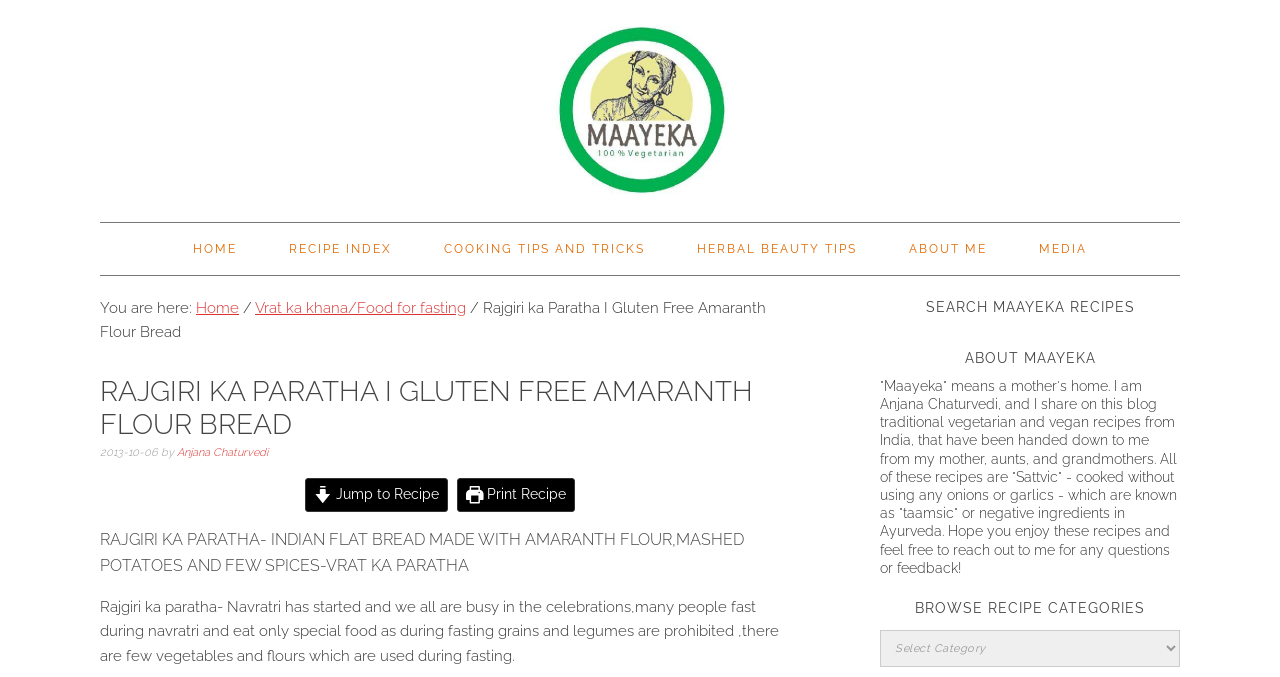Please provide the bounding box coordinates for the element that needs to be clicked to perform the following instruction: "browse recipe categories". The coordinates should be given as four float numbers between 0 and 1, i.e., [left, top, right, bottom].

[0.688, 0.93, 0.922, 0.985]